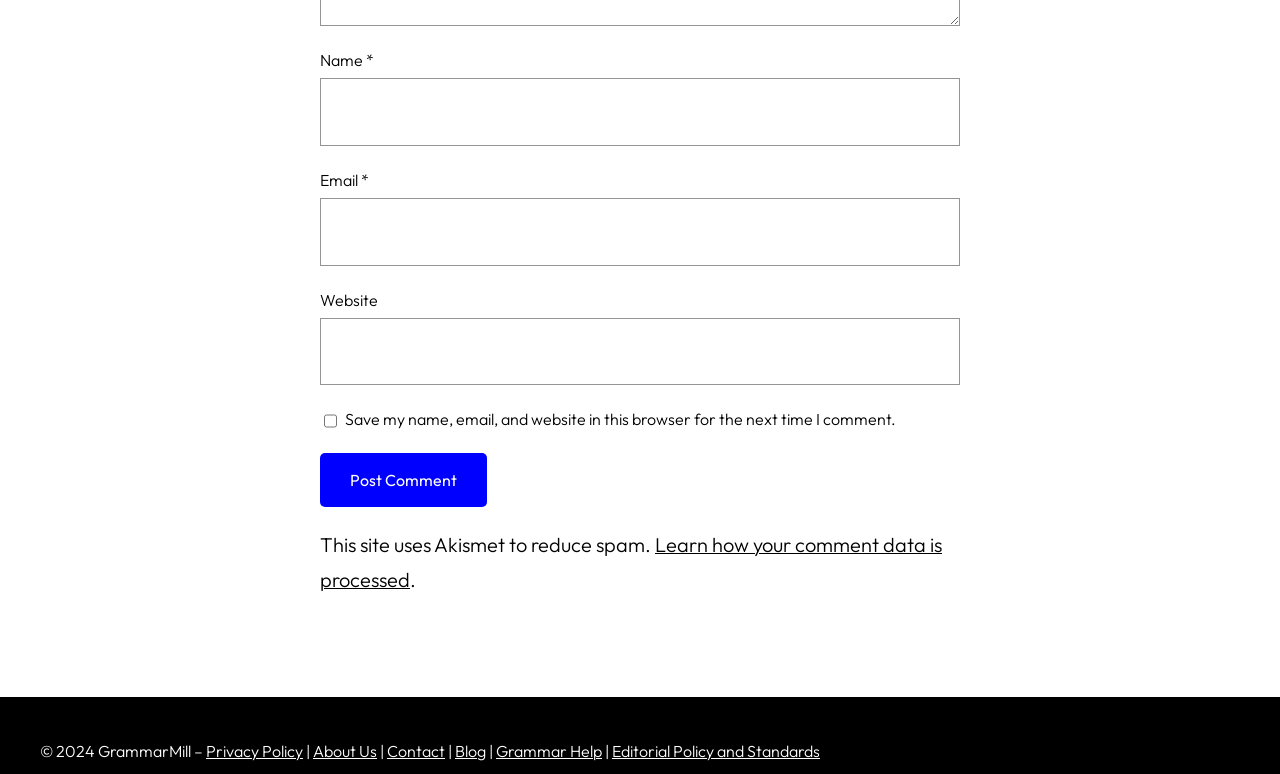Bounding box coordinates must be specified in the format (top-left x, top-left y, bottom-right x, bottom-right y). All values should be floating point numbers between 0 and 1. What are the bounding box coordinates of the UI element described as: parent_node: Email * aria-describedby="email-notes" name="email"

[0.25, 0.256, 0.75, 0.343]